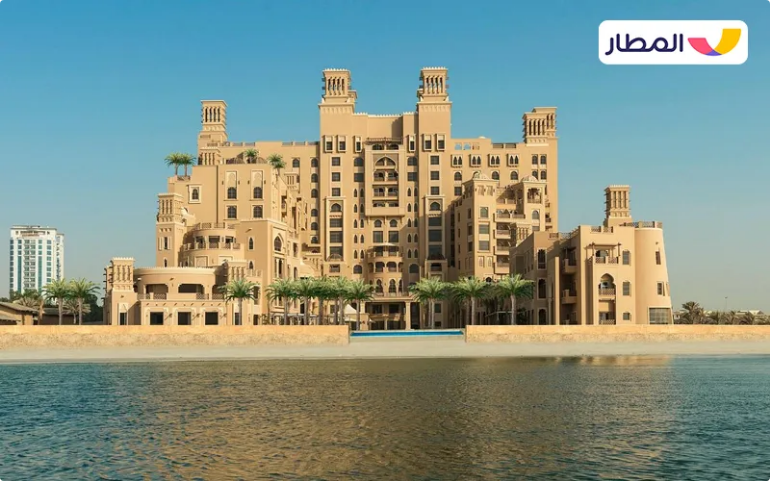Describe all the visual components present in the image.

This stunning image showcases a luxurious hotel in Sharjah, renowned for its unique architectural design that reflects traditional Arabian aesthetics. The building features intricate facades, large windows, and several balconies adorned with palm trees, creating an inviting atmosphere. Positioned near the water, the hotel not only offers picturesque views but also exudes a sense of tranquility, ideal for both relaxation and adventure. The surrounding landscape is complemented by modern city skyscrapers in the background, highlighting the blend of contemporary and traditional elements in Sharjah's urban landscape. The logo in the corner suggests affiliation with Al Matar, a resource for travel enthusiasts eager to explore Sharjah's finest accommodations.